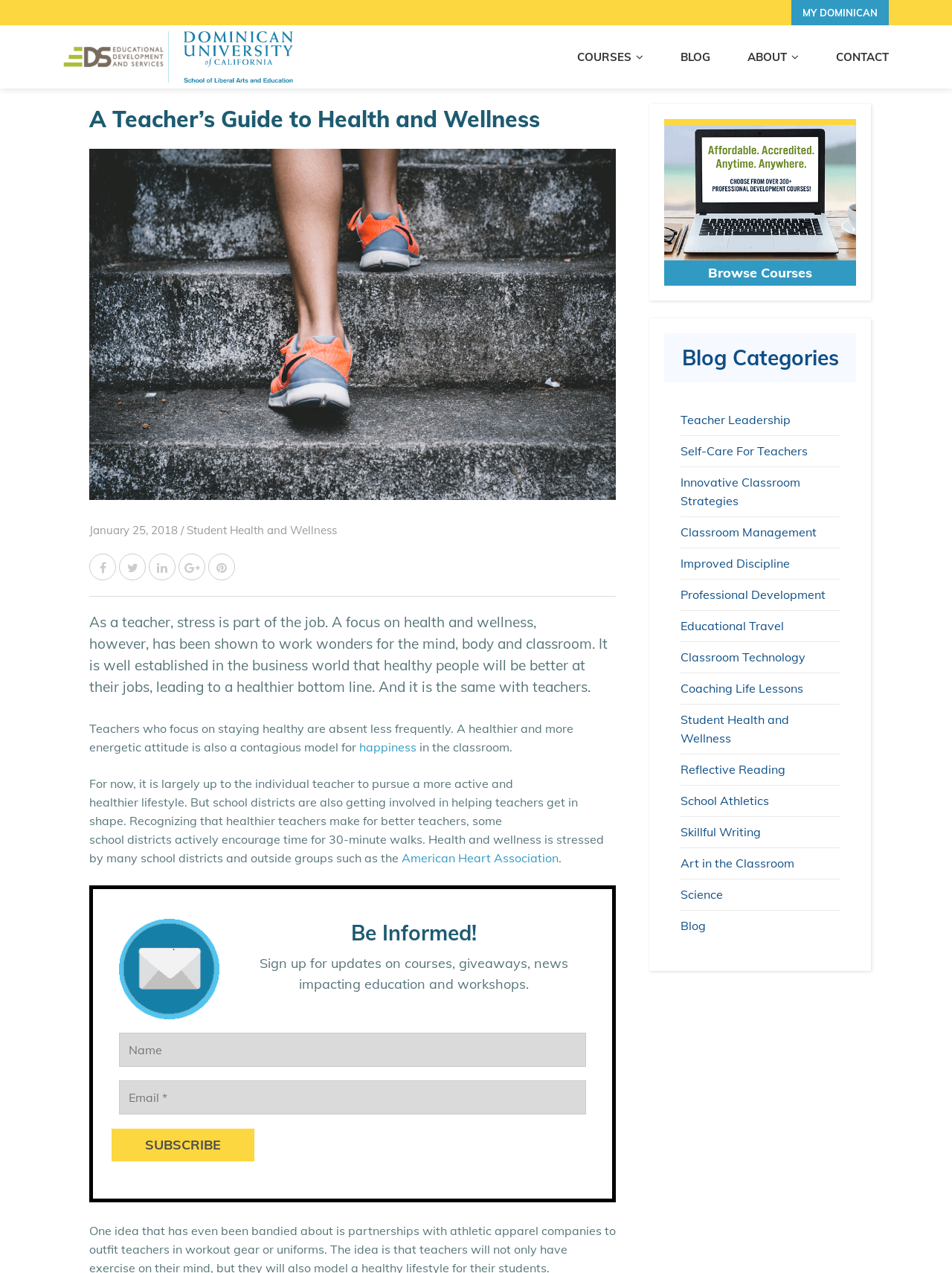Give a concise answer using only one word or phrase for this question:
What is the purpose of the 'Subscribe' button?

To receive updates